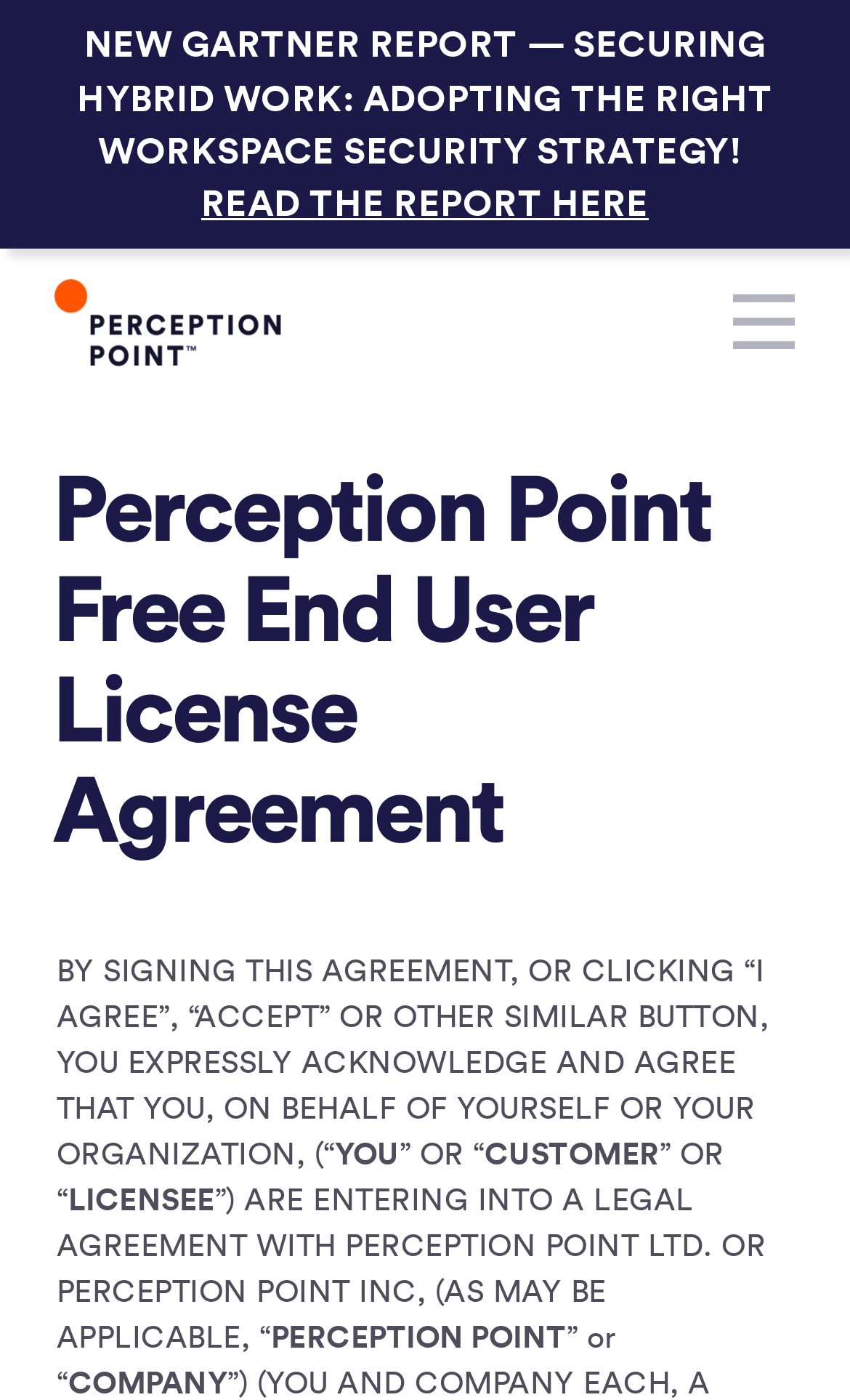Respond with a single word or phrase to the following question: What is the organization mentioned in the agreement?

Perception Point Ltd. or Inc.